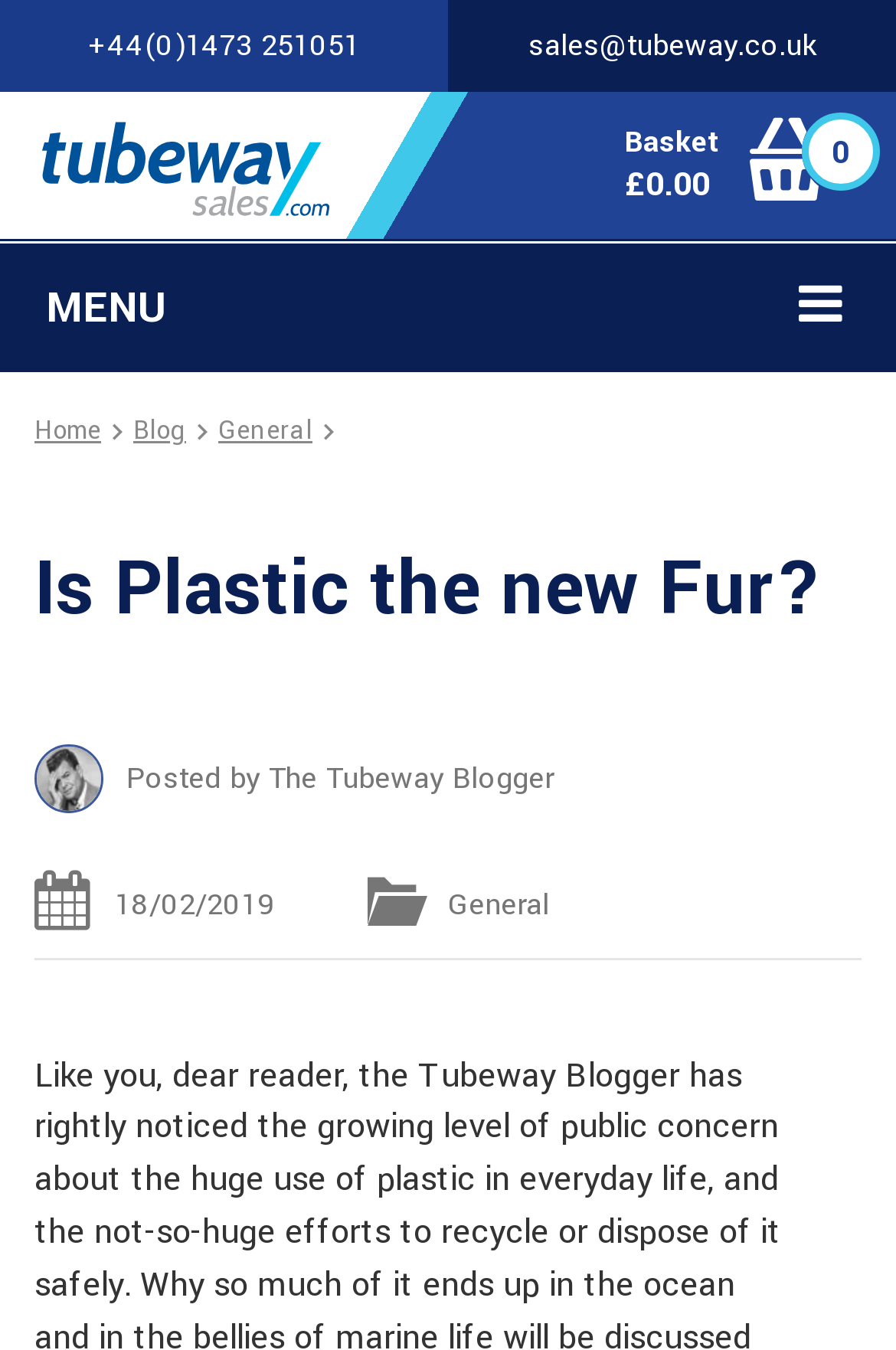Please specify the coordinates of the bounding box for the element that should be clicked to carry out this instruction: "view the blog". The coordinates must be four float numbers between 0 and 1, formatted as [left, top, right, bottom].

[0.149, 0.306, 0.208, 0.332]